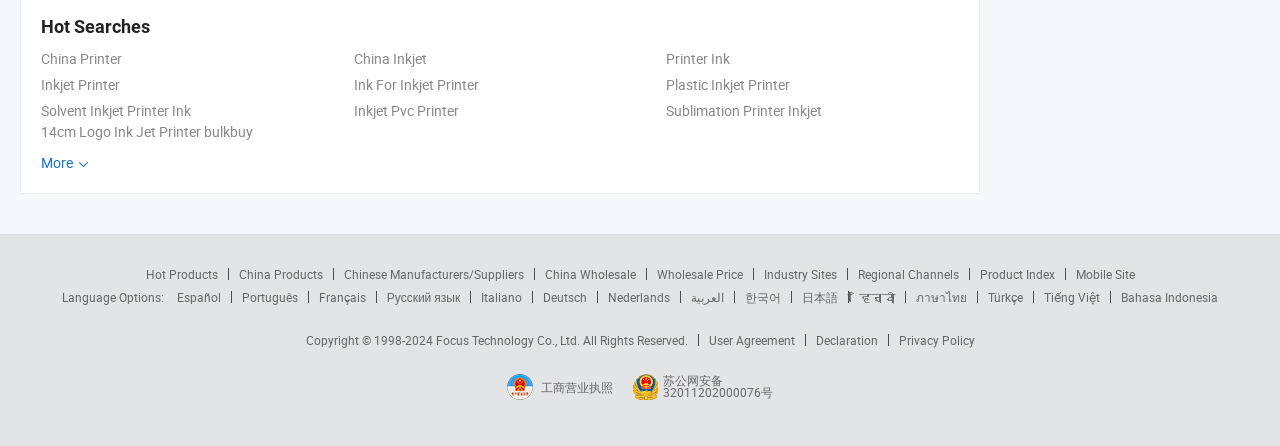Identify the bounding box coordinates for the element you need to click to achieve the following task: "Select Español language option". Provide the bounding box coordinates as four float numbers between 0 and 1, in the form [left, top, right, bottom].

[0.138, 0.647, 0.172, 0.683]